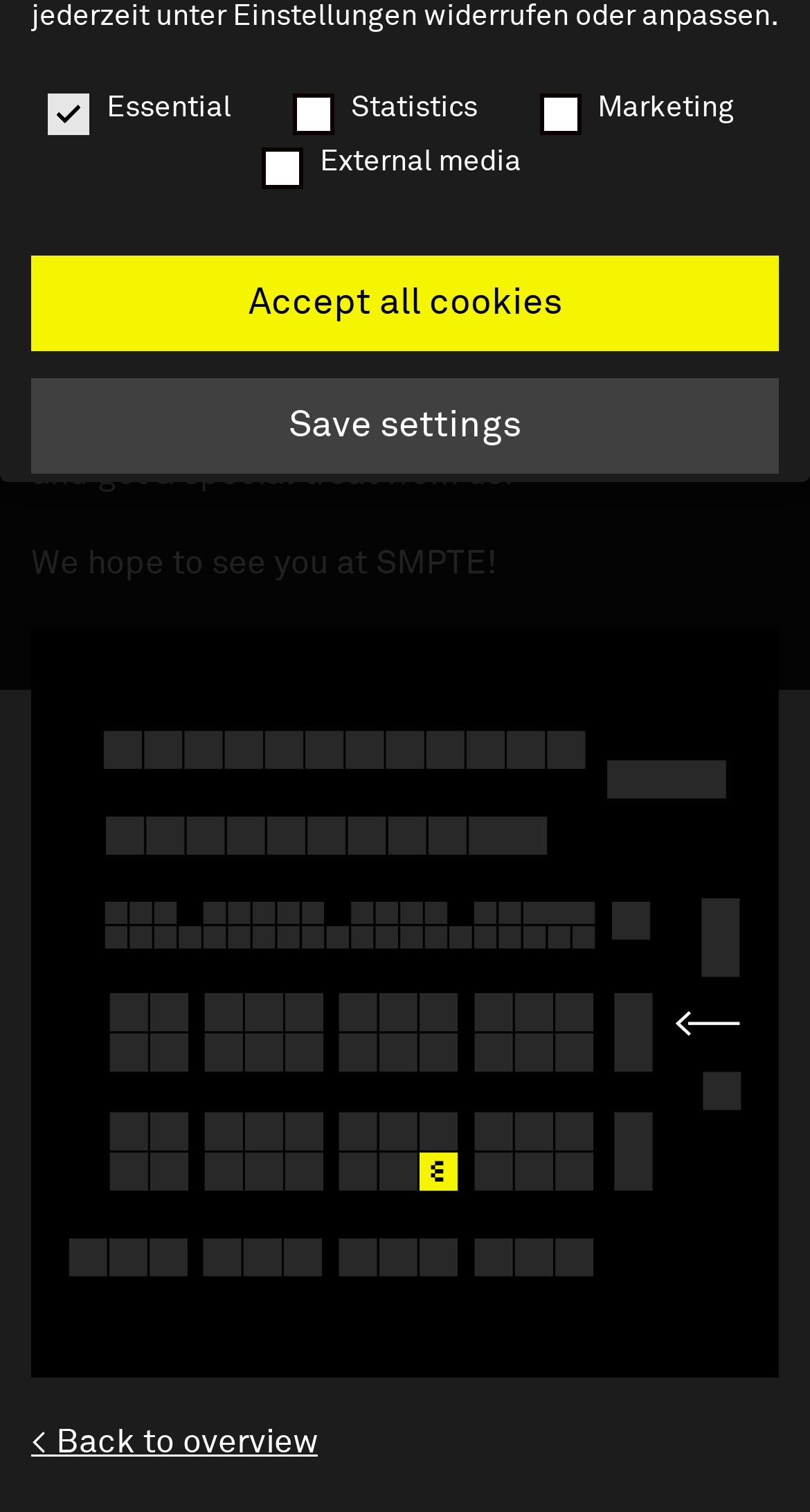Give the bounding box coordinates for the element described by: "Datenschutzerklärung".

[0.038, 0.776, 0.403, 0.796]